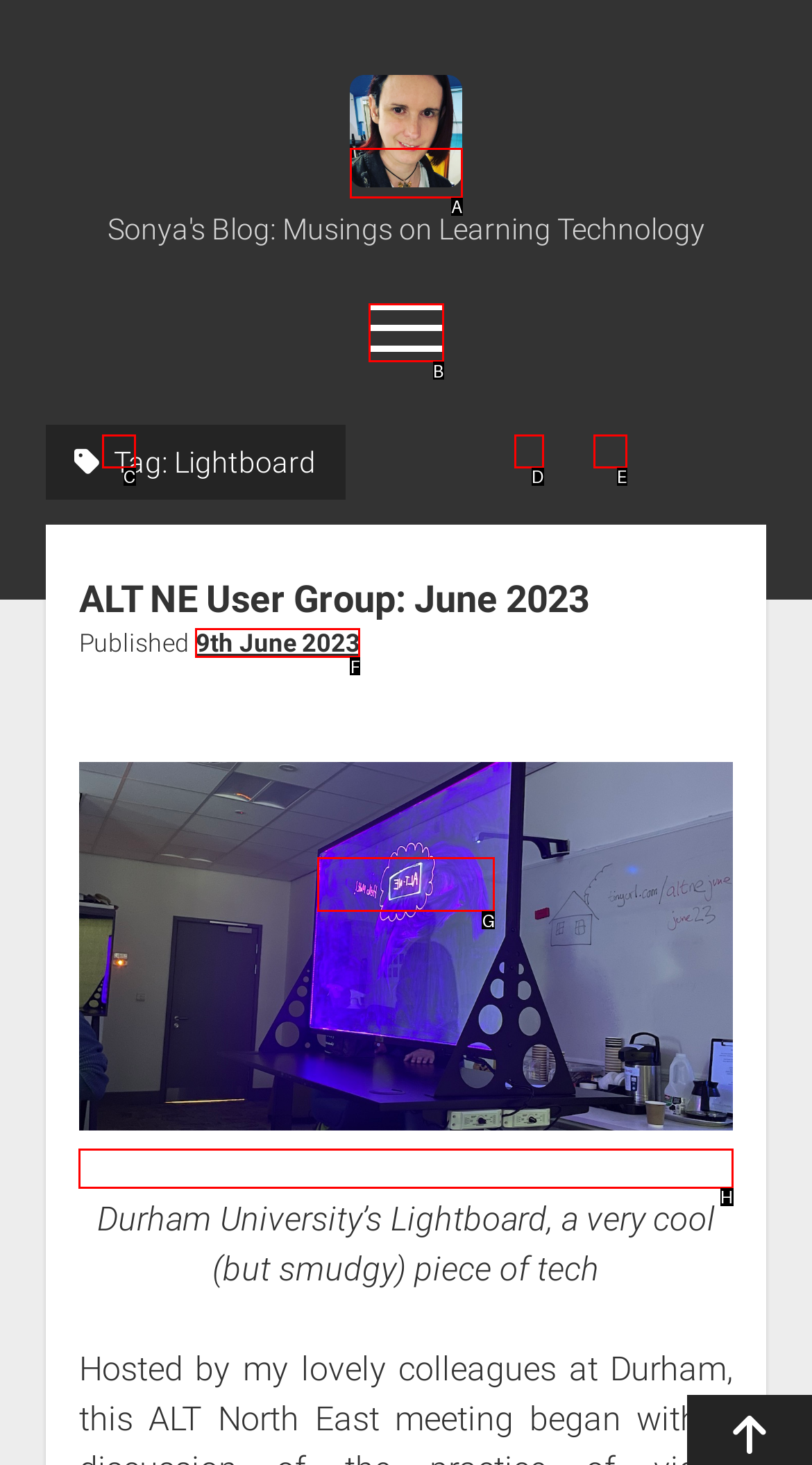Given the element description: PG Cert AP, choose the HTML element that aligns with it. Indicate your choice with the corresponding letter.

G